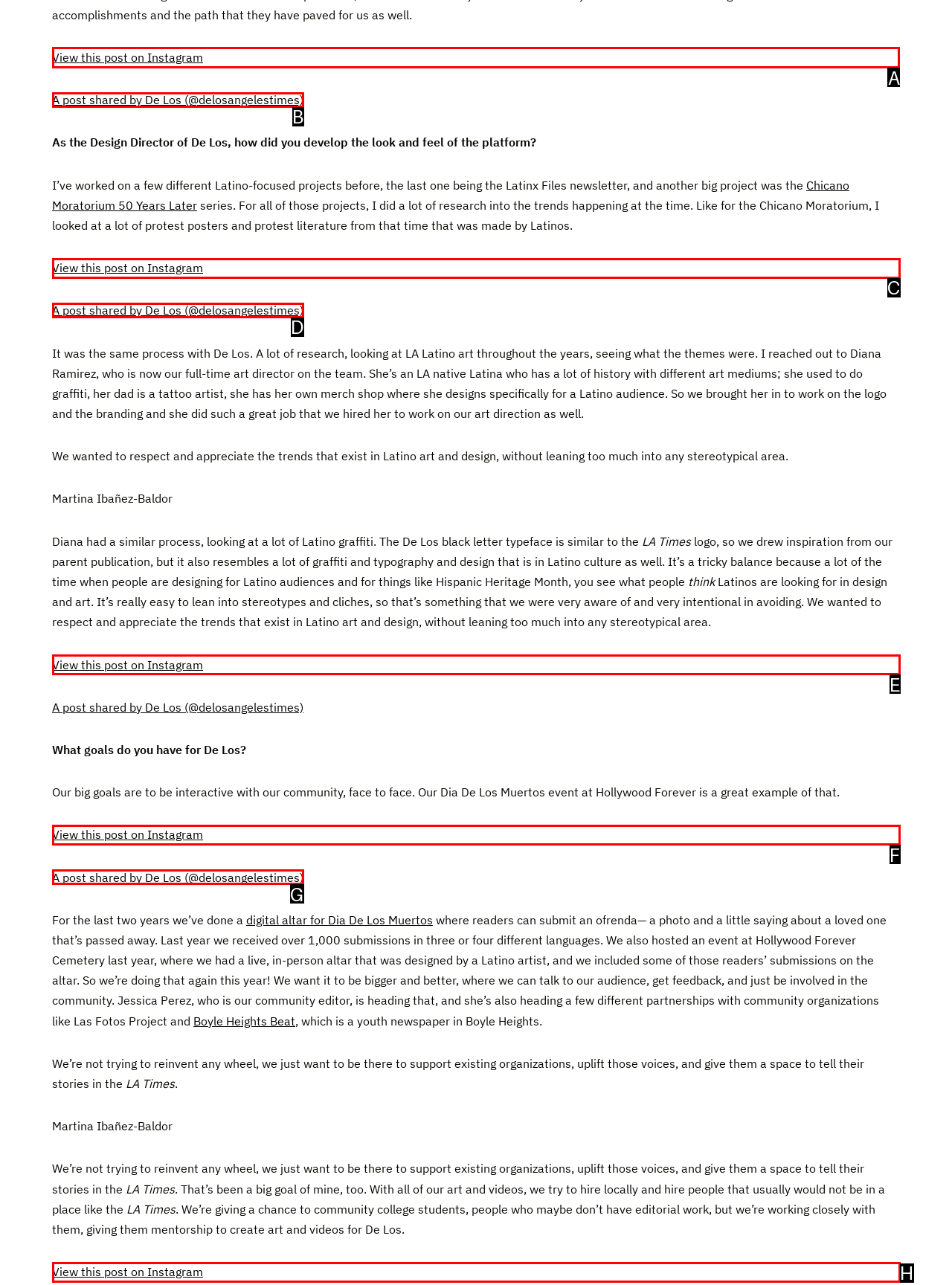Identify the appropriate lettered option to execute the following task: View this post on Instagram
Respond with the letter of the selected choice.

A